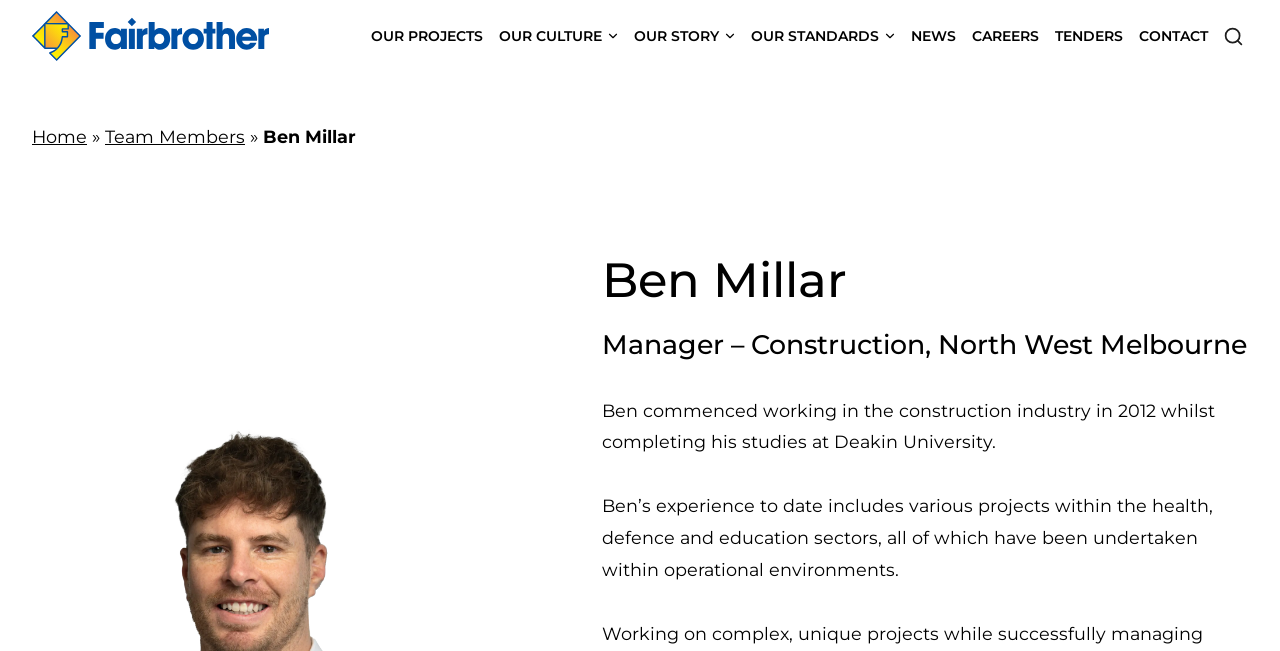Locate the bounding box coordinates of the element's region that should be clicked to carry out the following instruction: "search something". The coordinates need to be four float numbers between 0 and 1, i.e., [left, top, right, bottom].

[0.944, 0.025, 0.975, 0.086]